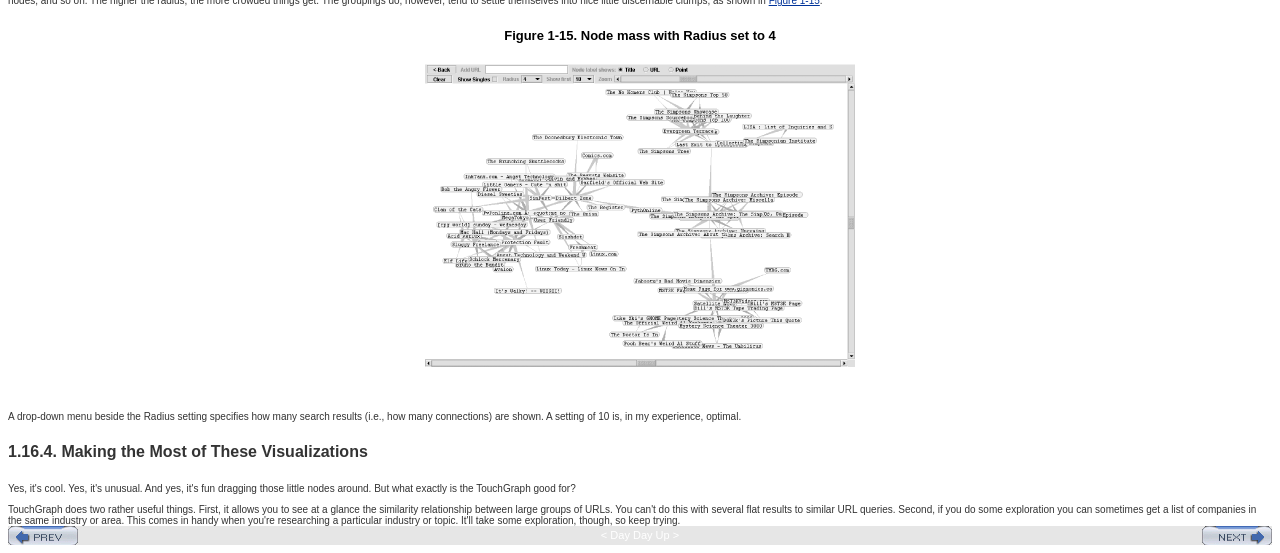Please provide a detailed answer to the question below based on the screenshot: 
What is the optimal setting for Radius?

According to the text, 'A setting of 10 is, in my experience, optimal.' This suggests that the optimal setting for Radius is 10.